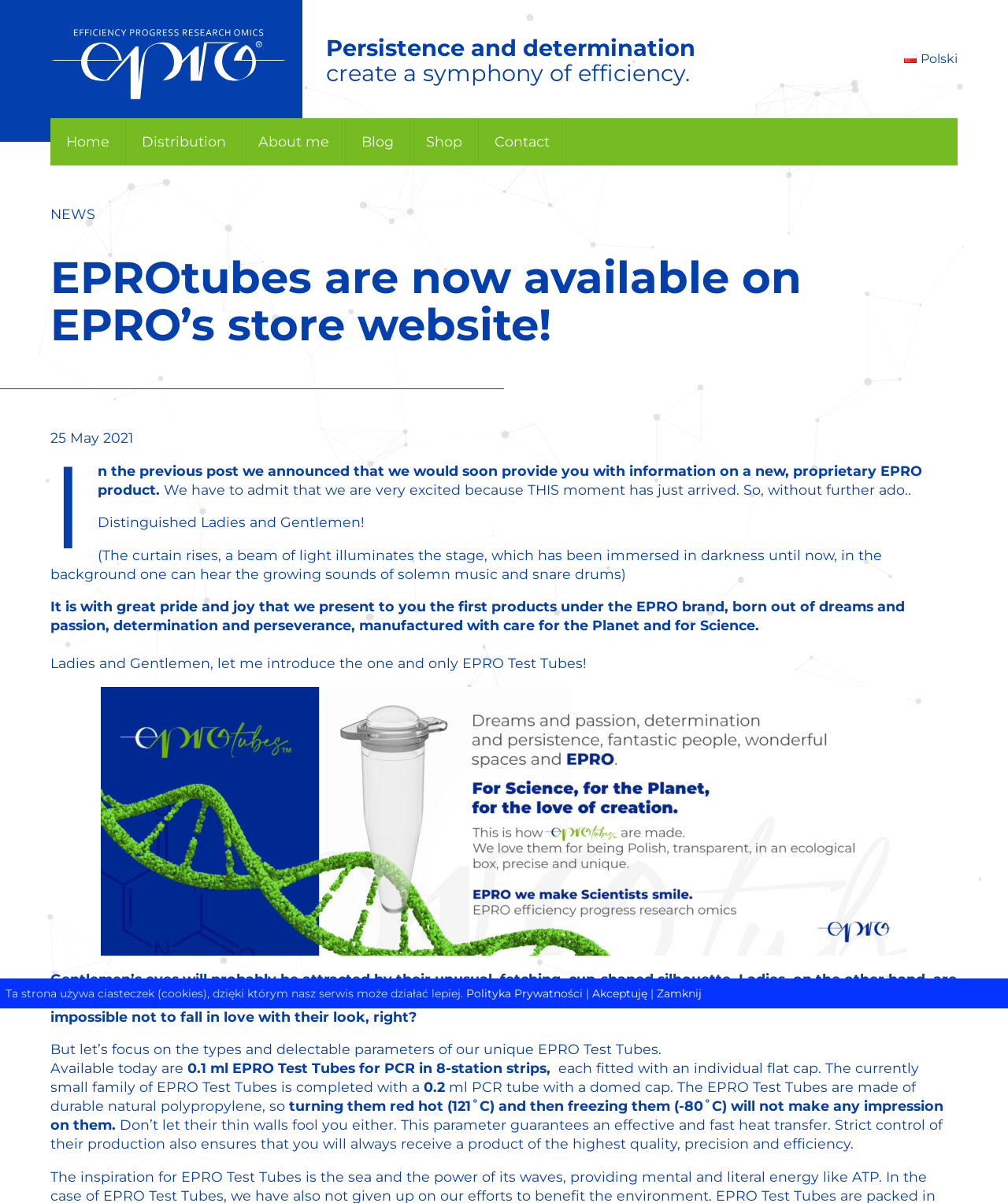Provide your answer in one word or a succinct phrase for the question: 
What is the purpose of the EPRO Test Tubes?

PCR